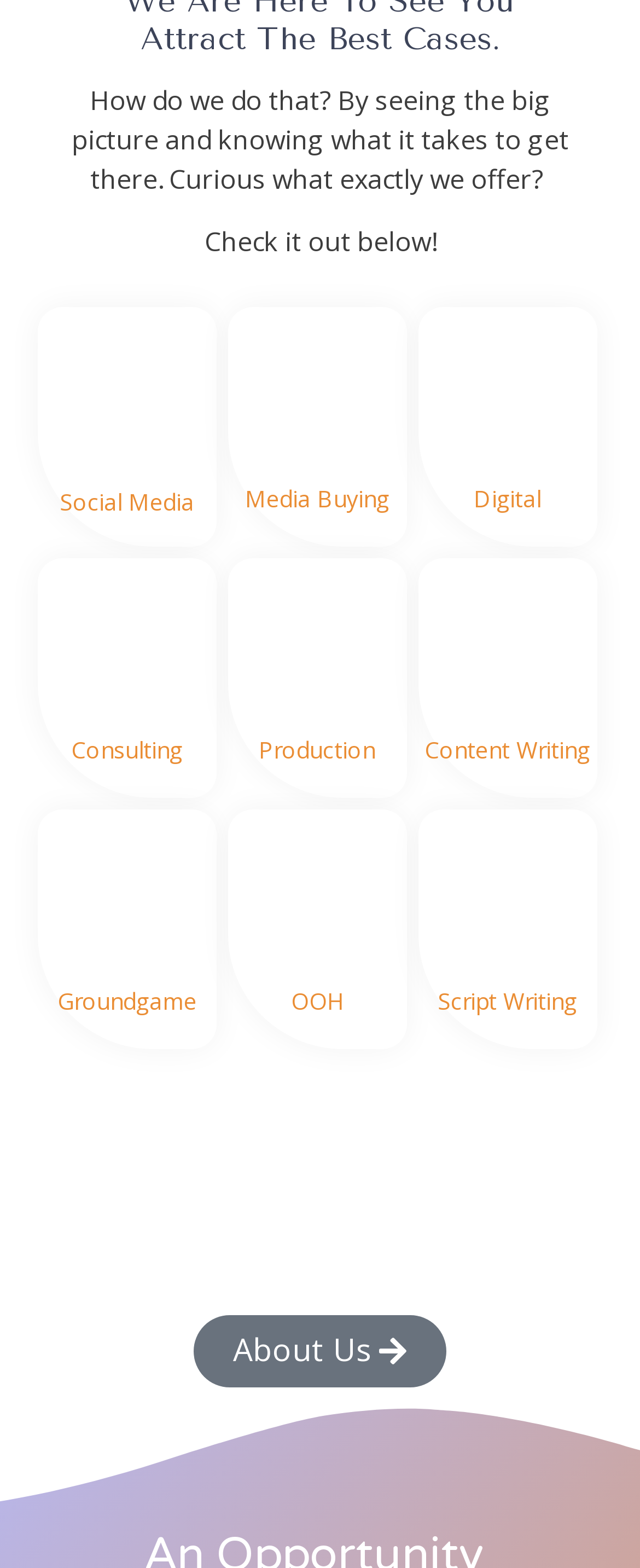Locate the bounding box coordinates of the element to click to perform the following action: 'Learn about Media Buying'. The coordinates should be given as four float values between 0 and 1, in the form of [left, top, right, bottom].

[0.383, 0.308, 0.608, 0.328]